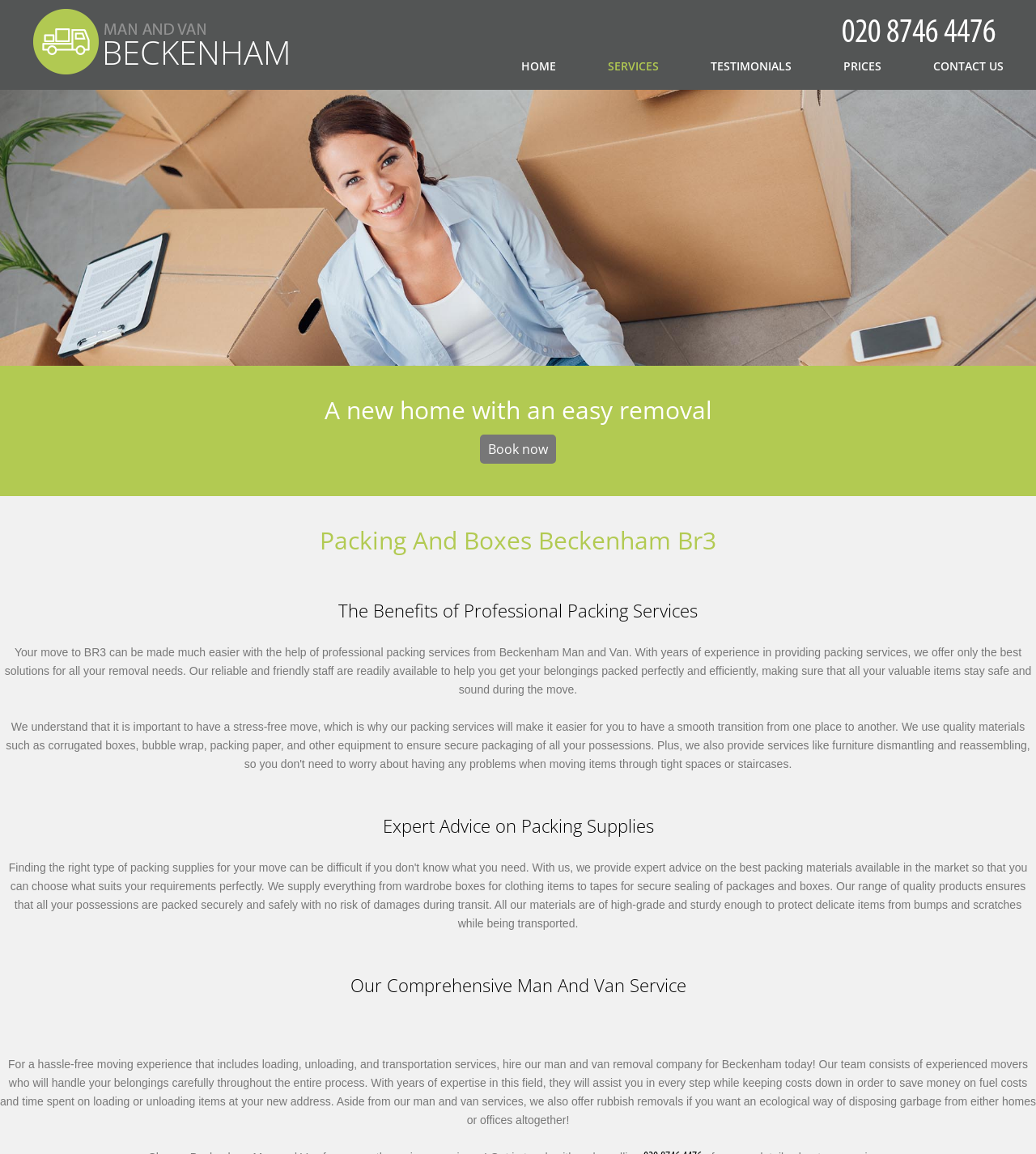Locate and generate the text content of the webpage's heading.

A new home with an easy removal